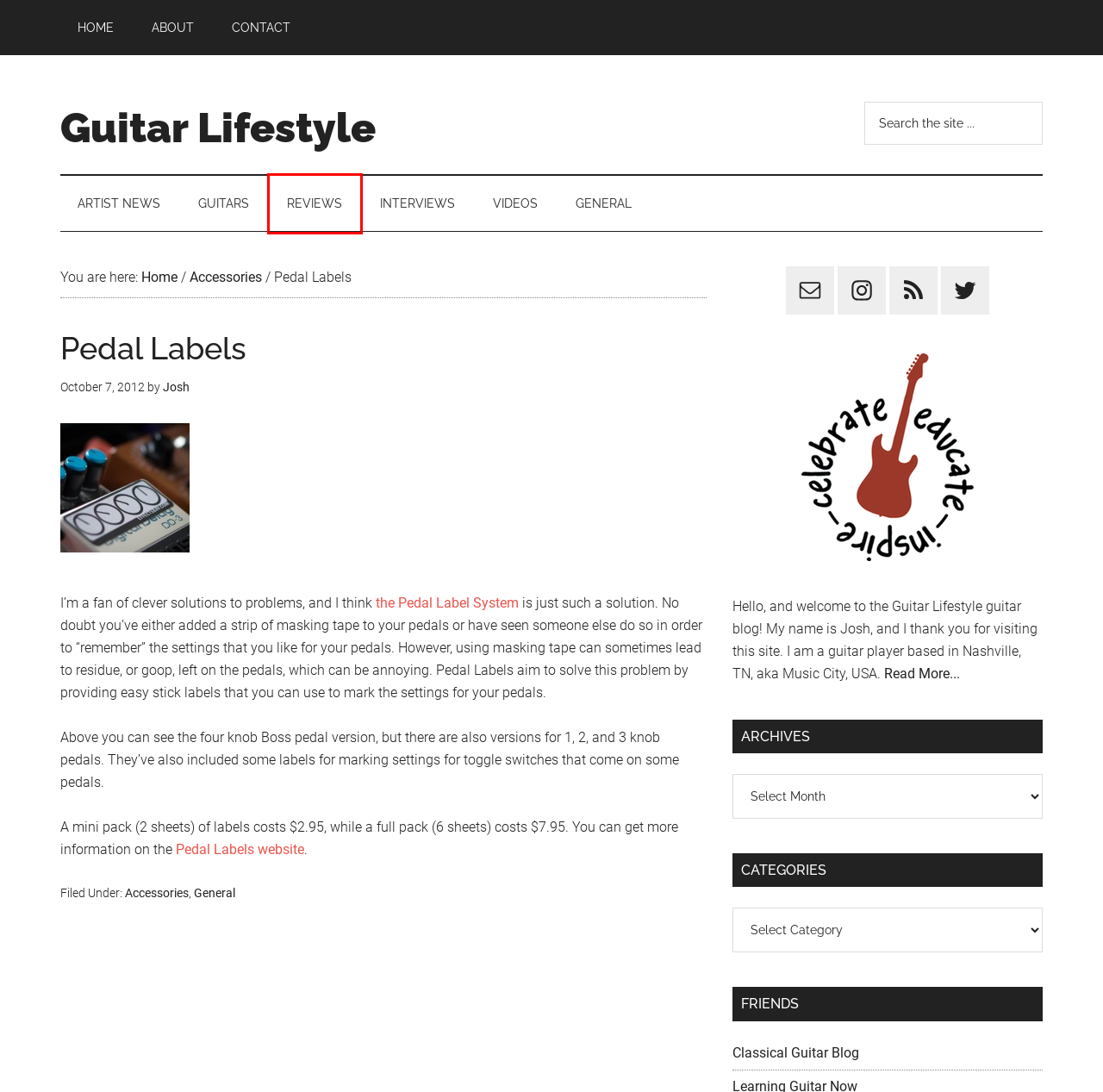Given a webpage screenshot with a UI element marked by a red bounding box, choose the description that best corresponds to the new webpage that will appear after clicking the element. The candidates are:
A. Guitar Lifestyle
B. About
C. Accessories
D. Josh
E. Reviews
F. Pedal Labels Pack
G. Contact
H. Classical Guitar : Lessons, News, Interviews, Tips, Tricks & More | ClassicalGuitar.org

E